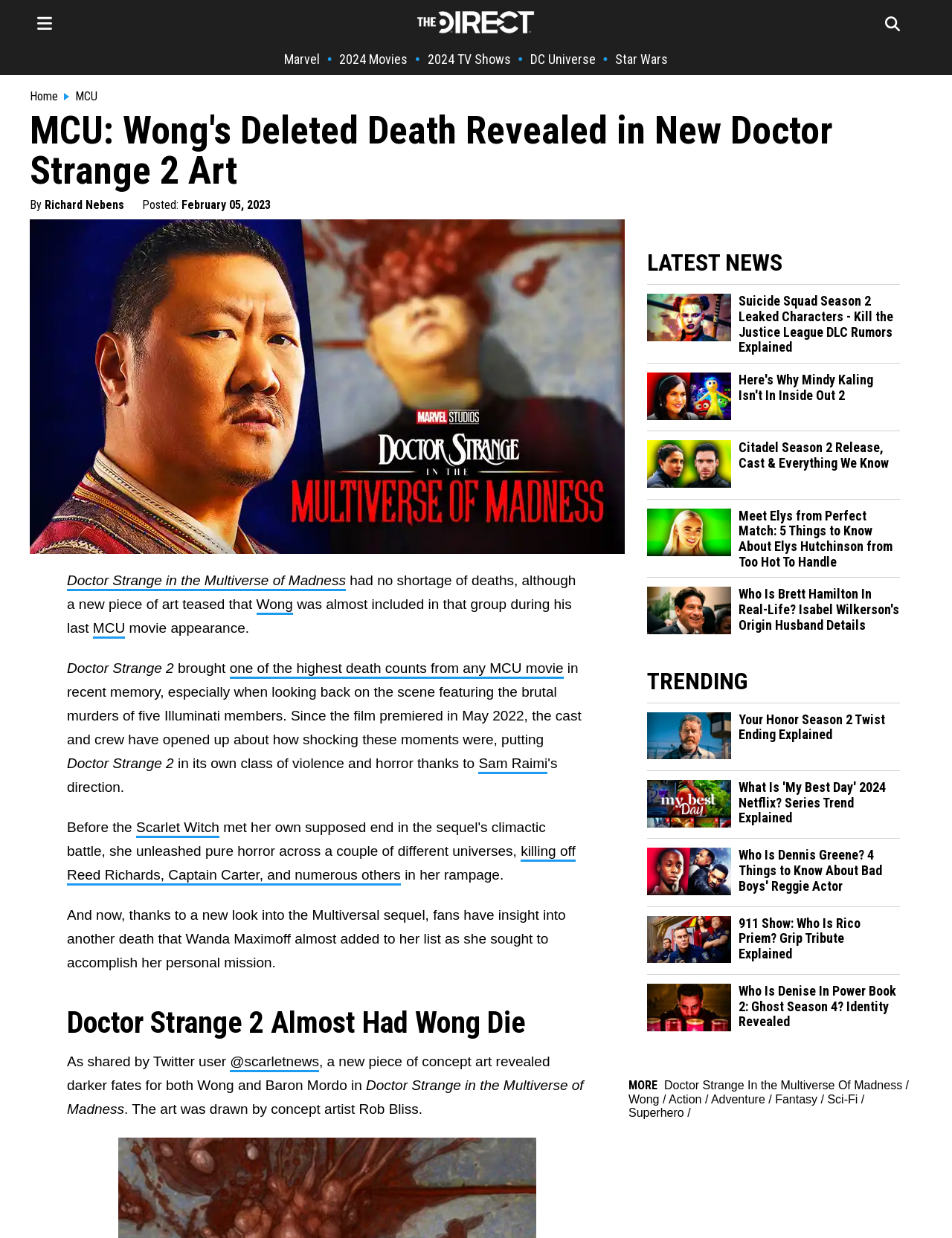Identify the bounding box coordinates of the region I need to click to complete this instruction: "Read the article about Wong's deleted death scene".

[0.031, 0.09, 0.969, 0.154]